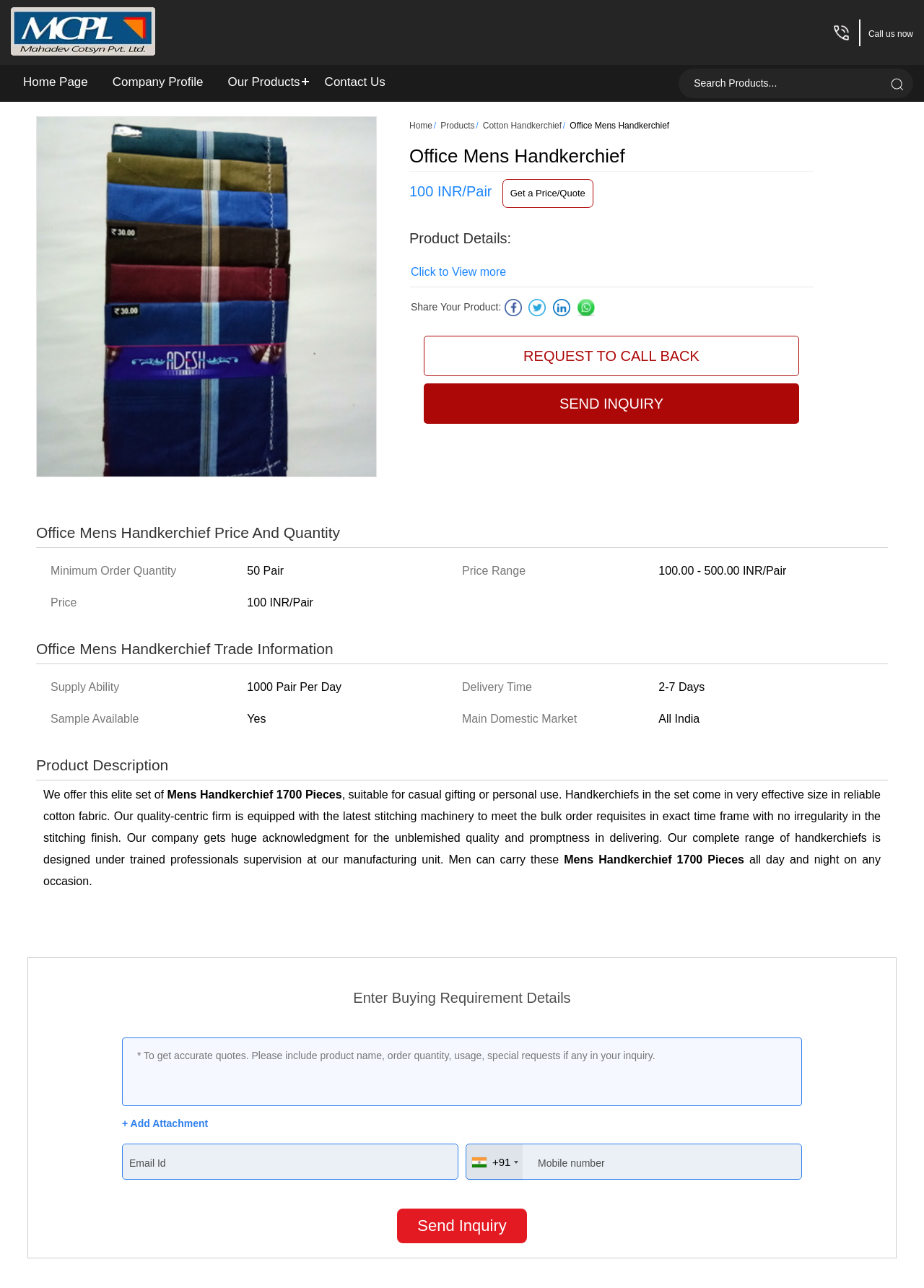Find the bounding box coordinates of the clickable area that will achieve the following instruction: "Get a price quote".

[0.543, 0.139, 0.642, 0.161]